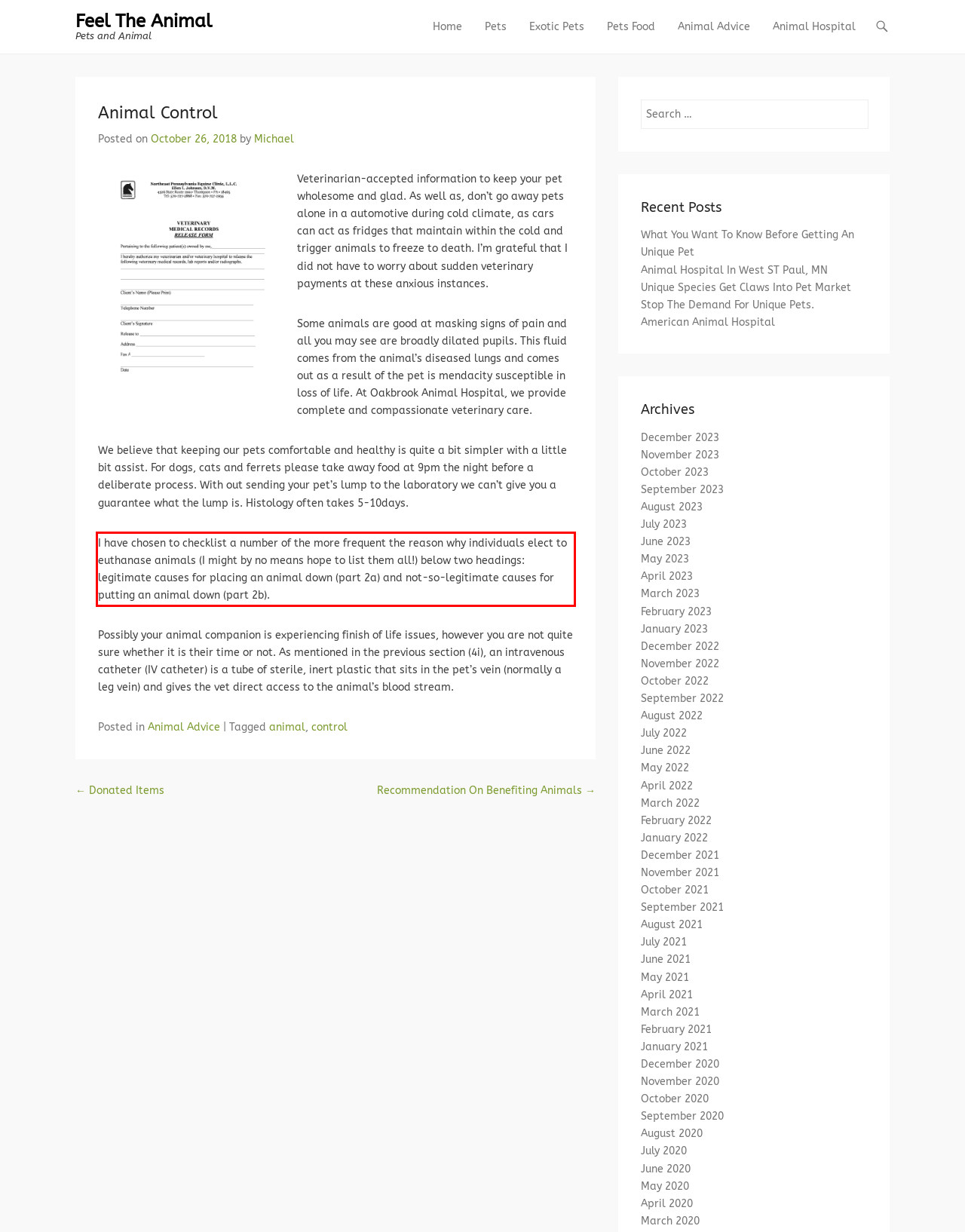Given a screenshot of a webpage, locate the red bounding box and extract the text it encloses.

I have chosen to checklist a number of the more frequent the reason why individuals elect to euthanase animals (I might by no means hope to list them all!) below two headings: legitimate causes for placing an animal down (part 2a) and not-so-legitimate causes for putting an animal down (part 2b).